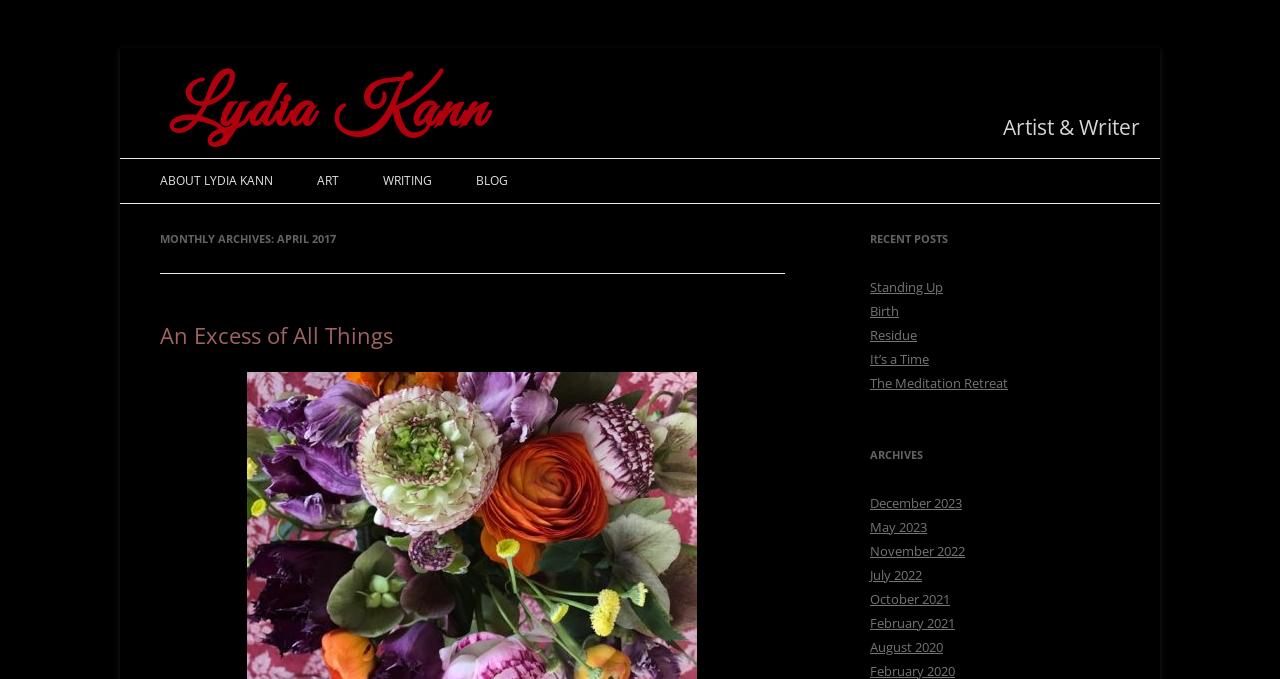Provide an in-depth caption for the contents of the webpage.

The webpage is about Lydia Kann, an artist and writer. At the top, there is a heading with her name, accompanied by a link to her profile. Below this, there is a heading that describes her profession. 

To the left, there is a navigation menu with links to different sections of her website, including "About Lydia Kann", "Art", "Writing", and "Blog". The "Art" section has several sub-links to different types of art, such as "Installations", "Drawings", and "Oil Paintings". The "Writing" section also has sub-links to different types of writing, including "Picture This" and "A Taste of the Bitters". 

On the right side of the page, there is a blog section with a heading "MONTHLY ARCHIVES: APRIL 2017". Below this, there is a post titled "An Excess of All Things" with a link to read more. Further down, there are headings for "RECENT POSTS" and "ARCHIVES", with links to individual blog posts and archives of previous months.